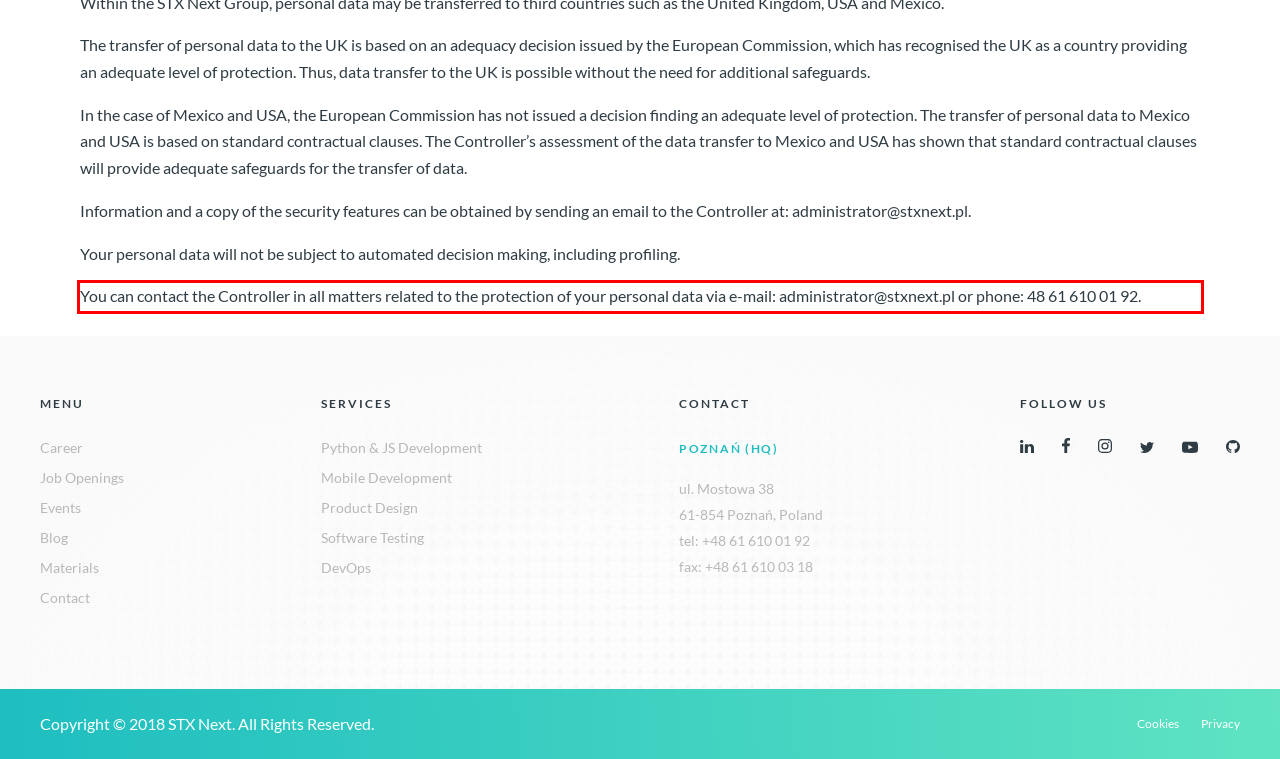Within the screenshot of the webpage, there is a red rectangle. Please recognize and generate the text content inside this red bounding box.

You can contact the Controller in all matters related to the protection of your personal data via e-mail: administrator@stxnext.pl or phone: 48 61 610 01 92.